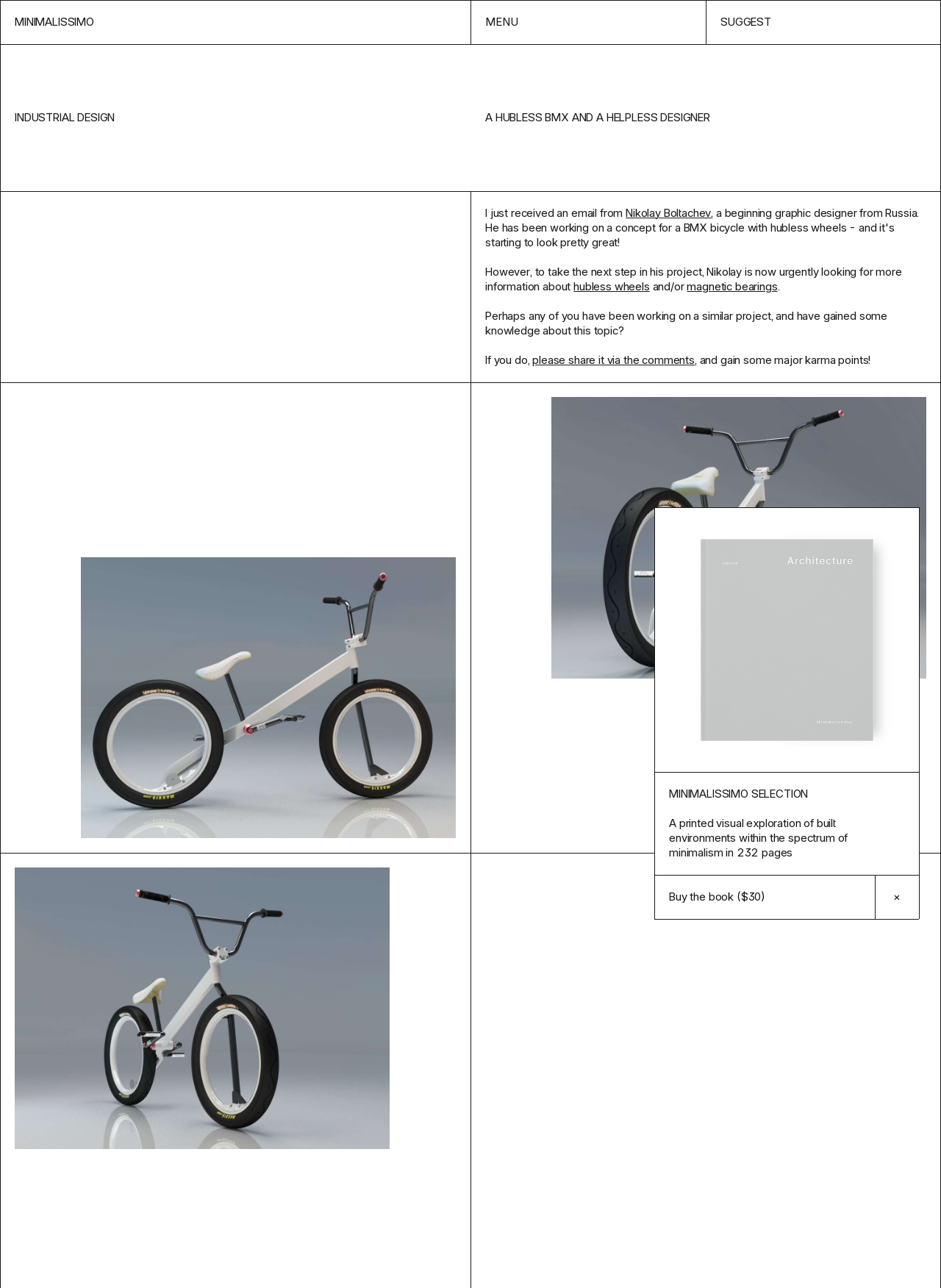Identify the bounding box coordinates for the UI element described as: "Buy the book ($30)". The coordinates should be provided as four floats between 0 and 1: [left, top, right, bottom].

[0.695, 0.679, 0.93, 0.713]